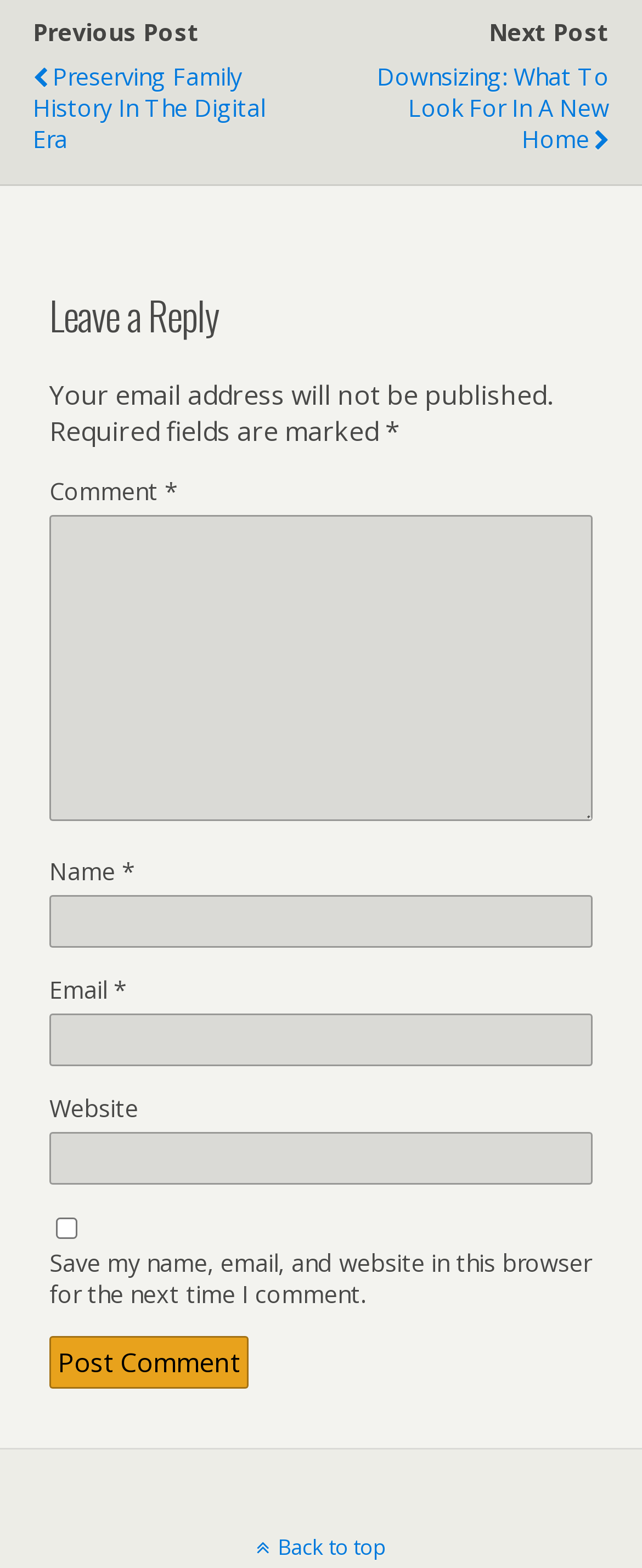Please use the details from the image to answer the following question comprehensively:
Where is the 'Back to top' link located?

I determined the location of the 'Back to top' link by looking at its bounding box coordinates, which indicate that it is located at the bottom of the page with a y1 value of 0.977.